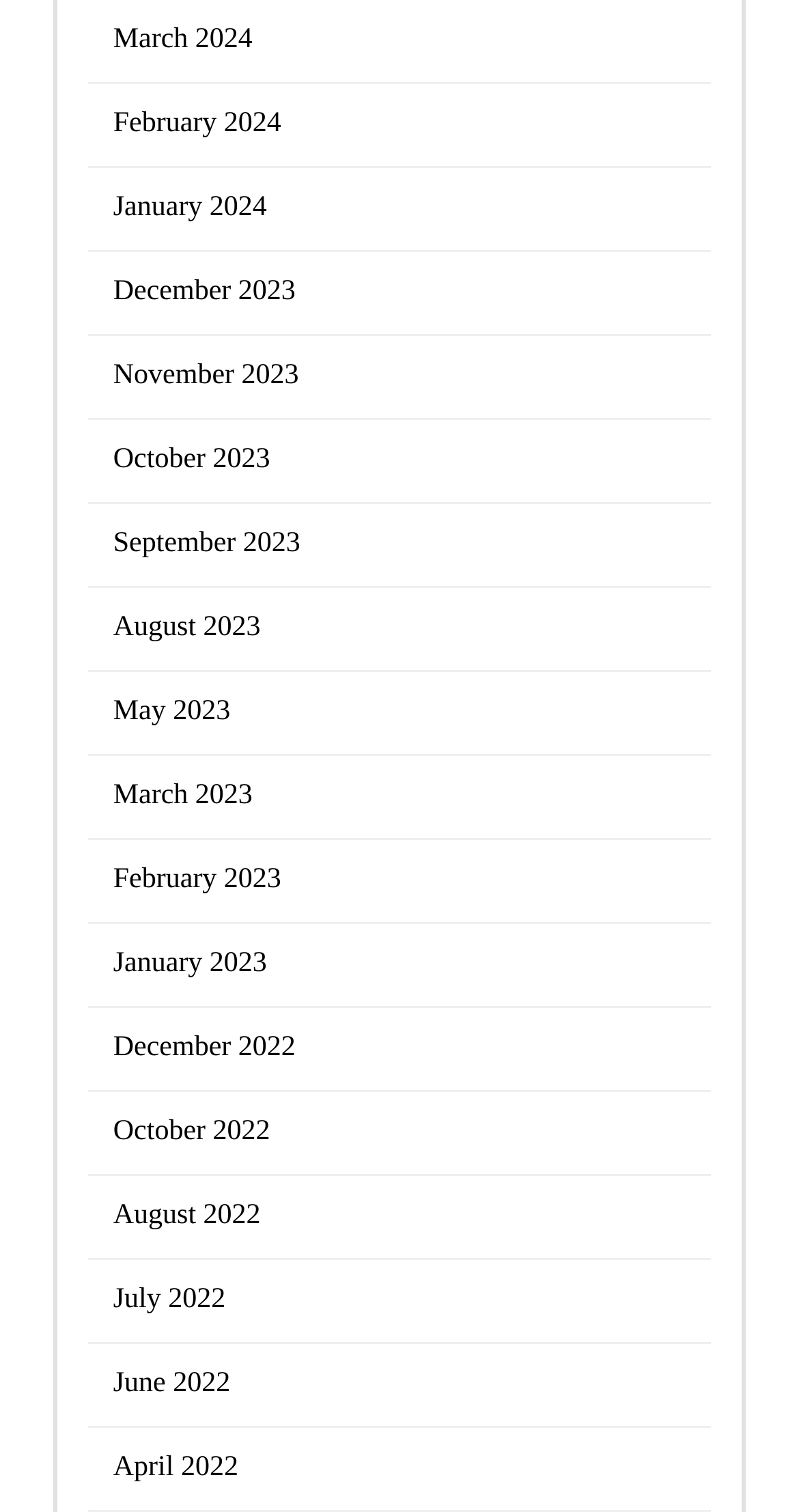Please provide the bounding box coordinates for the element that needs to be clicked to perform the instruction: "view February 2024". The coordinates must consist of four float numbers between 0 and 1, formatted as [left, top, right, bottom].

[0.111, 0.055, 0.889, 0.111]